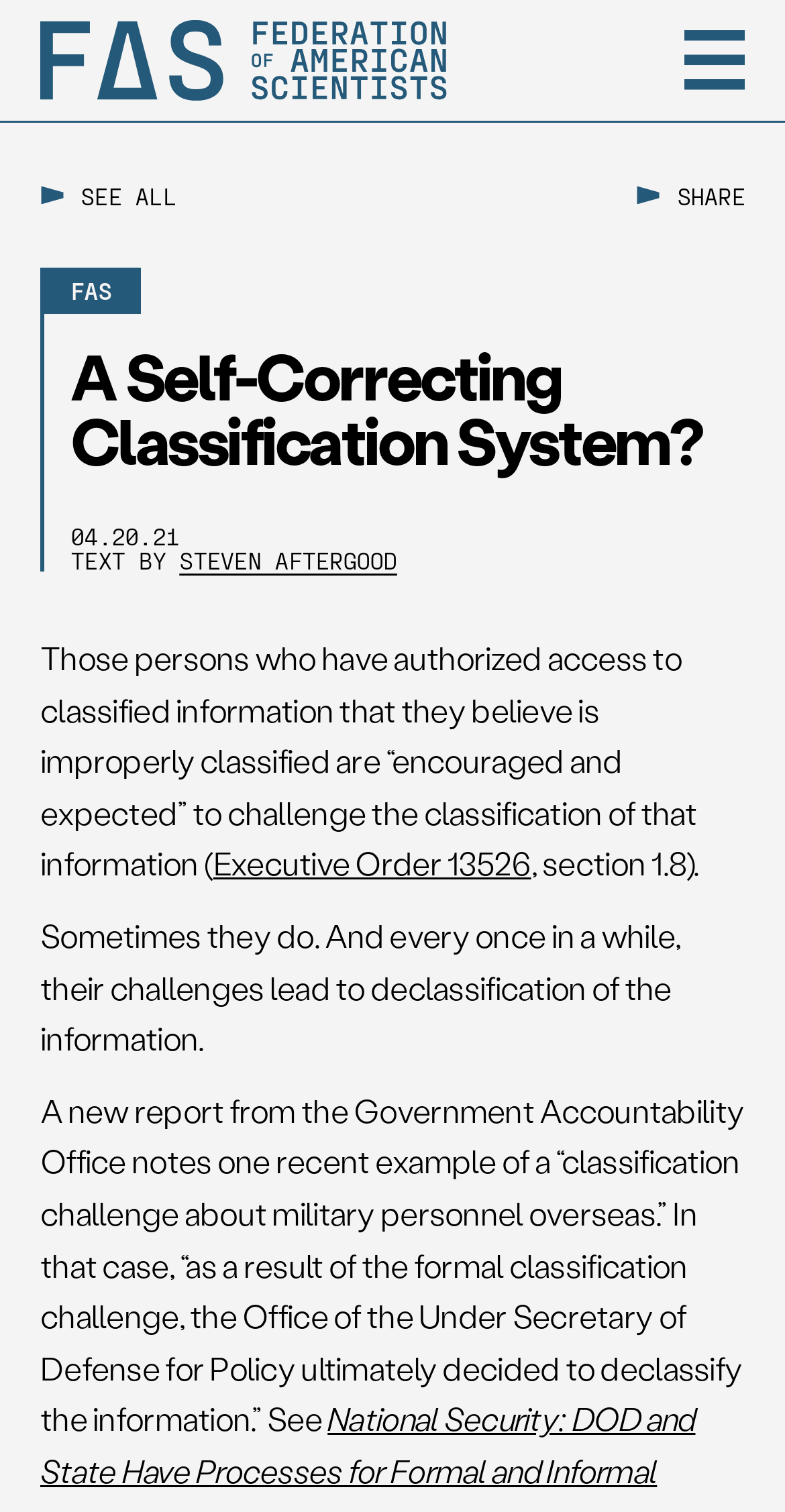Using the information shown in the image, answer the question with as much detail as possible: Who is the author of the article?

The author of the article can be found below the title of the article, where it says 'TEXT BY STEVEN AFTERGOOD' in a link format.